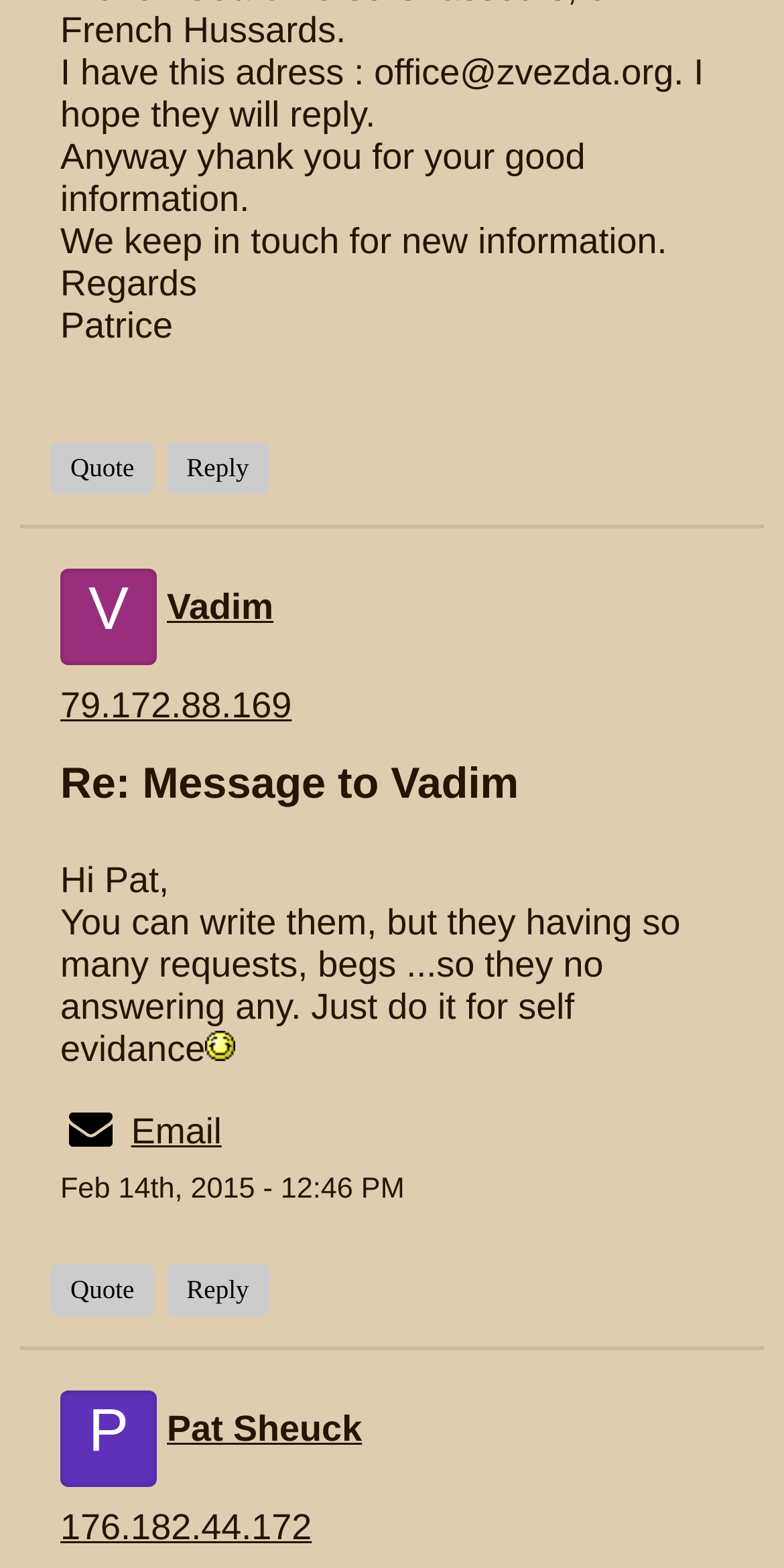Locate the bounding box coordinates of the element that should be clicked to fulfill the instruction: "Click the Quote button".

[0.064, 0.282, 0.197, 0.315]